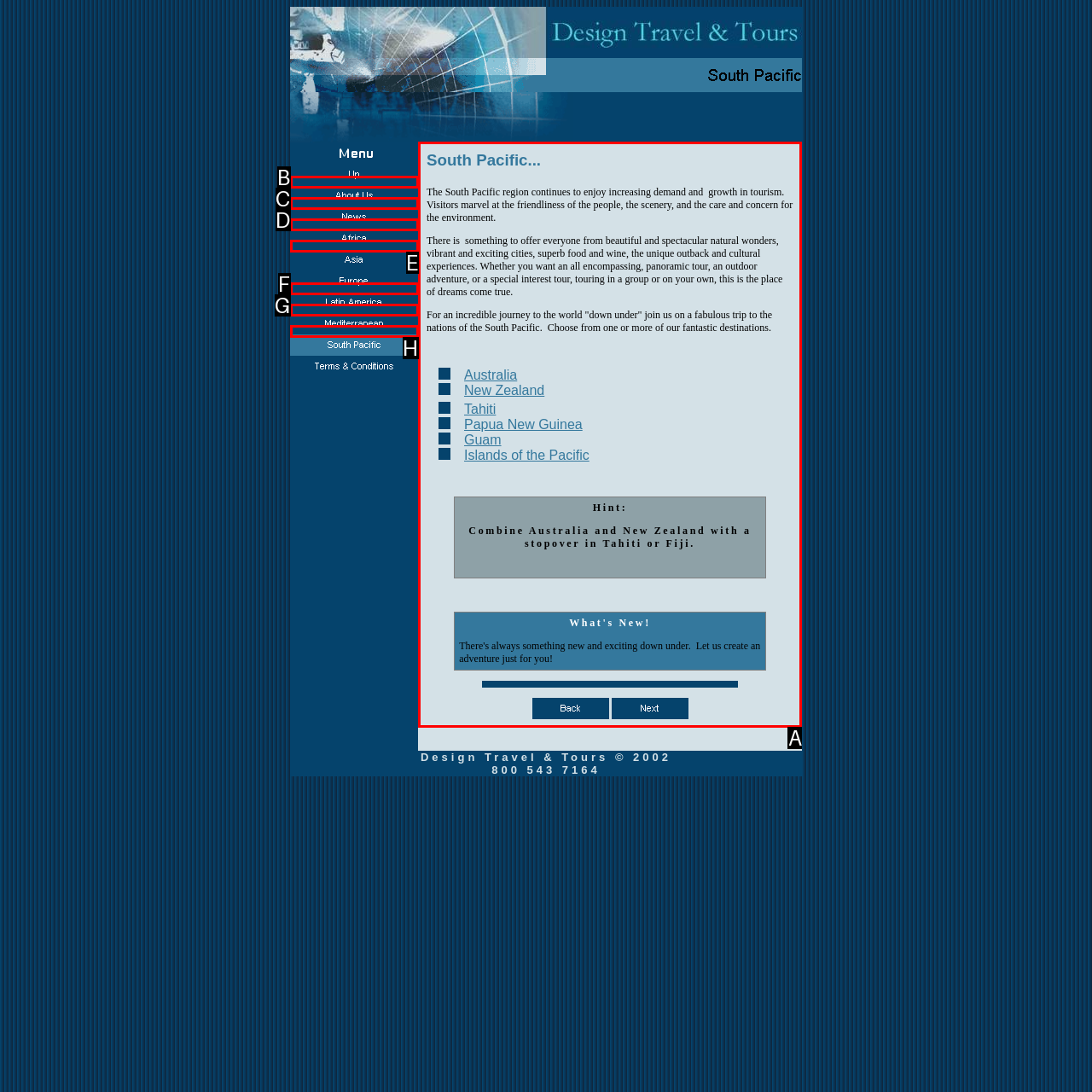For the task "Read the 'What's New!' section", which option's letter should you click? Answer with the letter only.

A